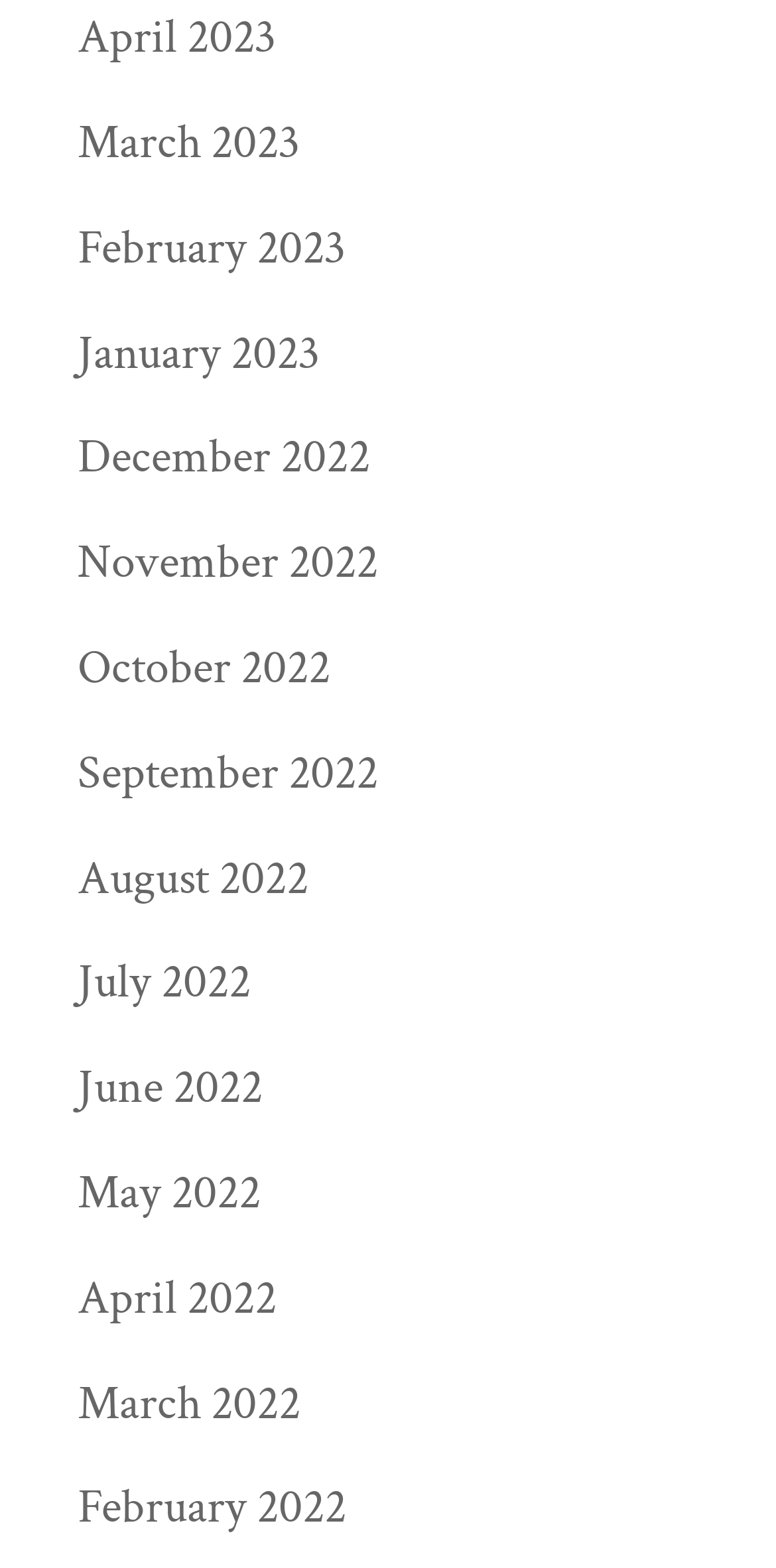How many links are there in the top half of the webpage?
Could you give a comprehensive explanation in response to this question?

I divided the webpage into two halves vertically and counted the number of links in the top half. I found 8 links, from April 2023 to August 2022, in the top half of the webpage.